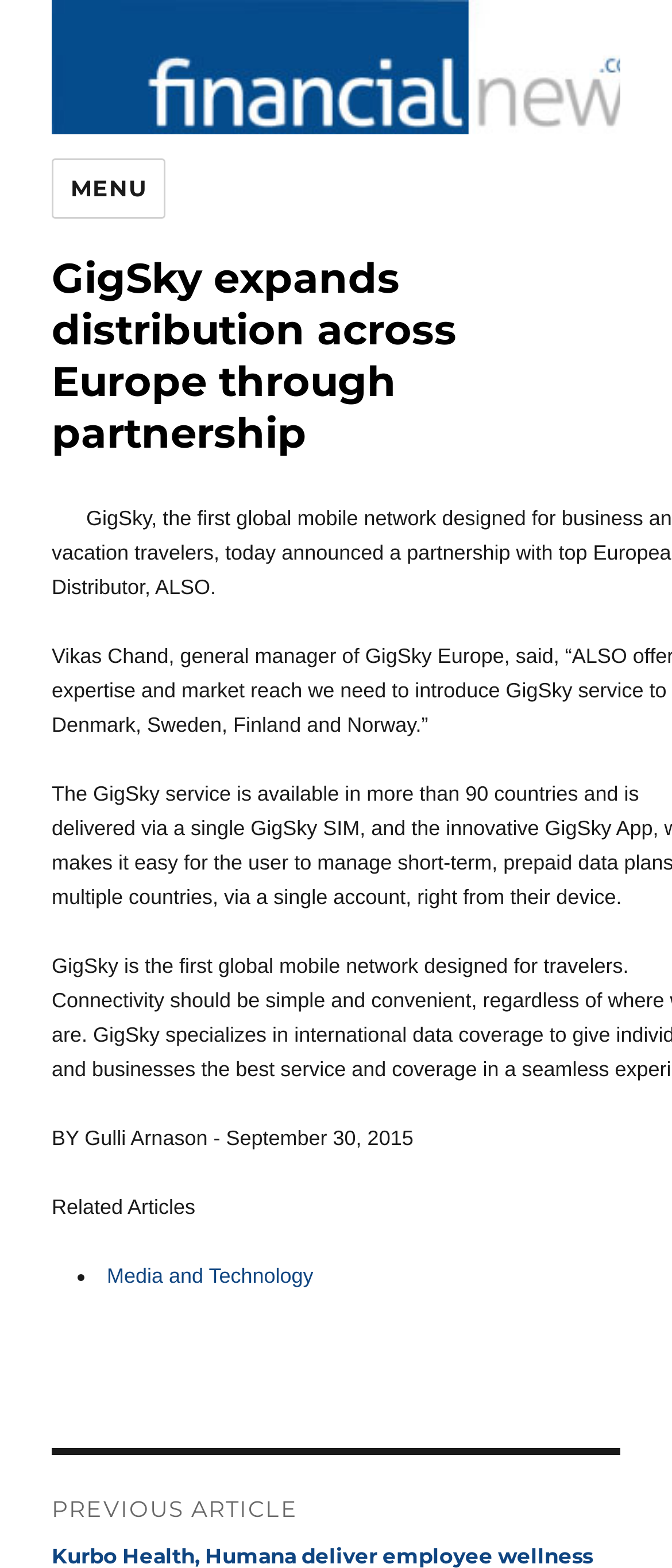What is the category of the related article?
Based on the image, provide a one-word or brief-phrase response.

Media and Technology